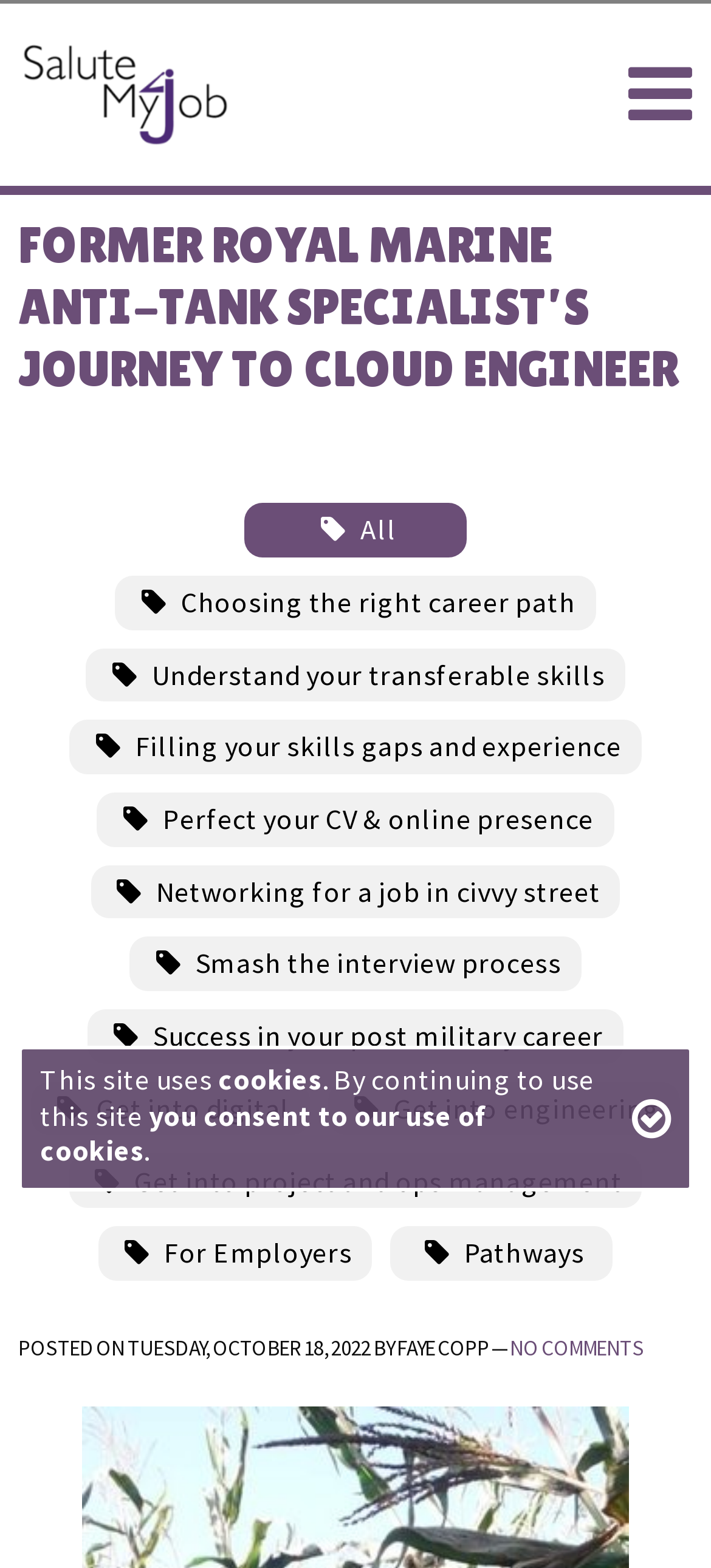Determine the bounding box coordinates of the clickable region to follow the instruction: "Learn about choosing the right career path".

[0.162, 0.367, 0.838, 0.401]